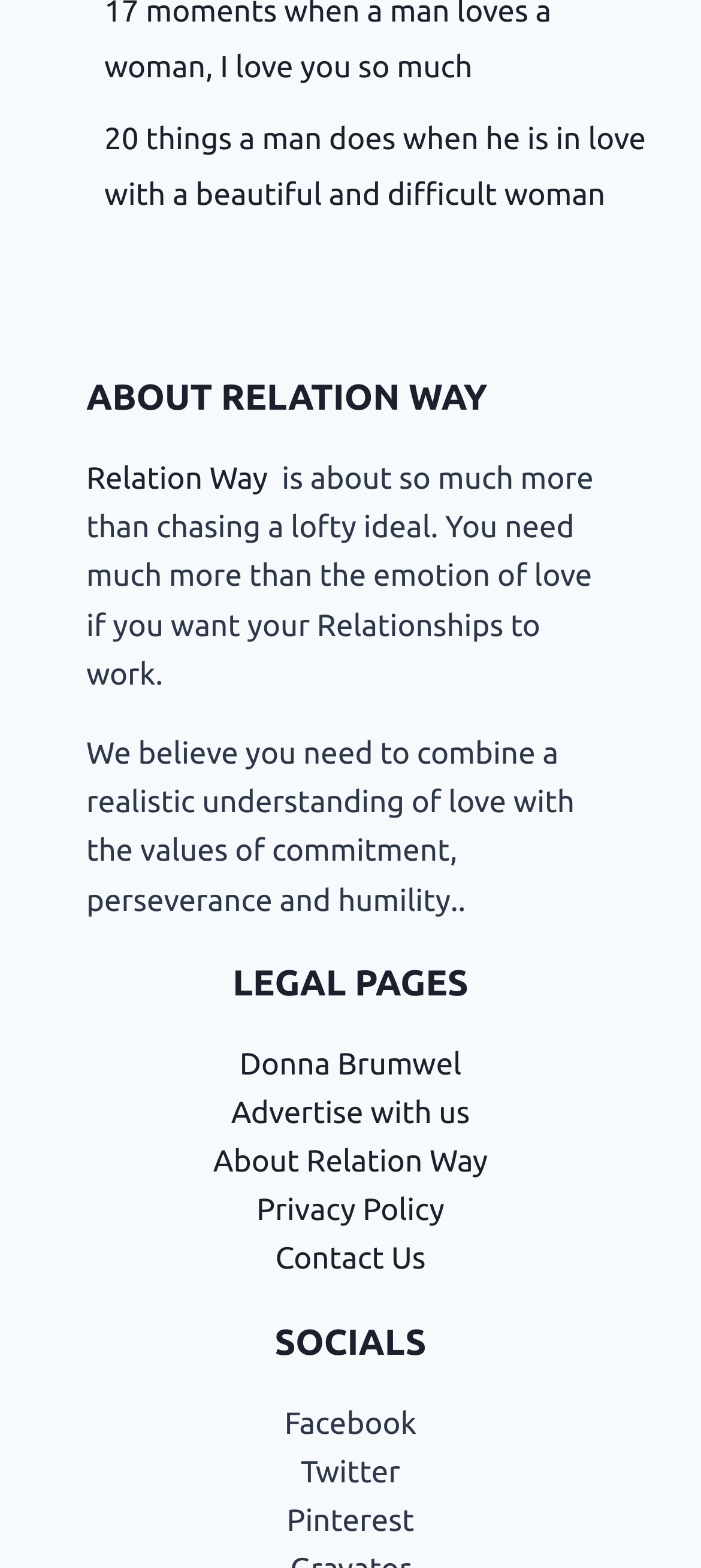Given the element description, predict the bounding box coordinates in the format (top-left x, top-left y, bottom-right x, bottom-right y). Make sure all values are between 0 and 1. Here is the element description: Donna Brumwell

[0.233, 0.954, 0.495, 0.972]